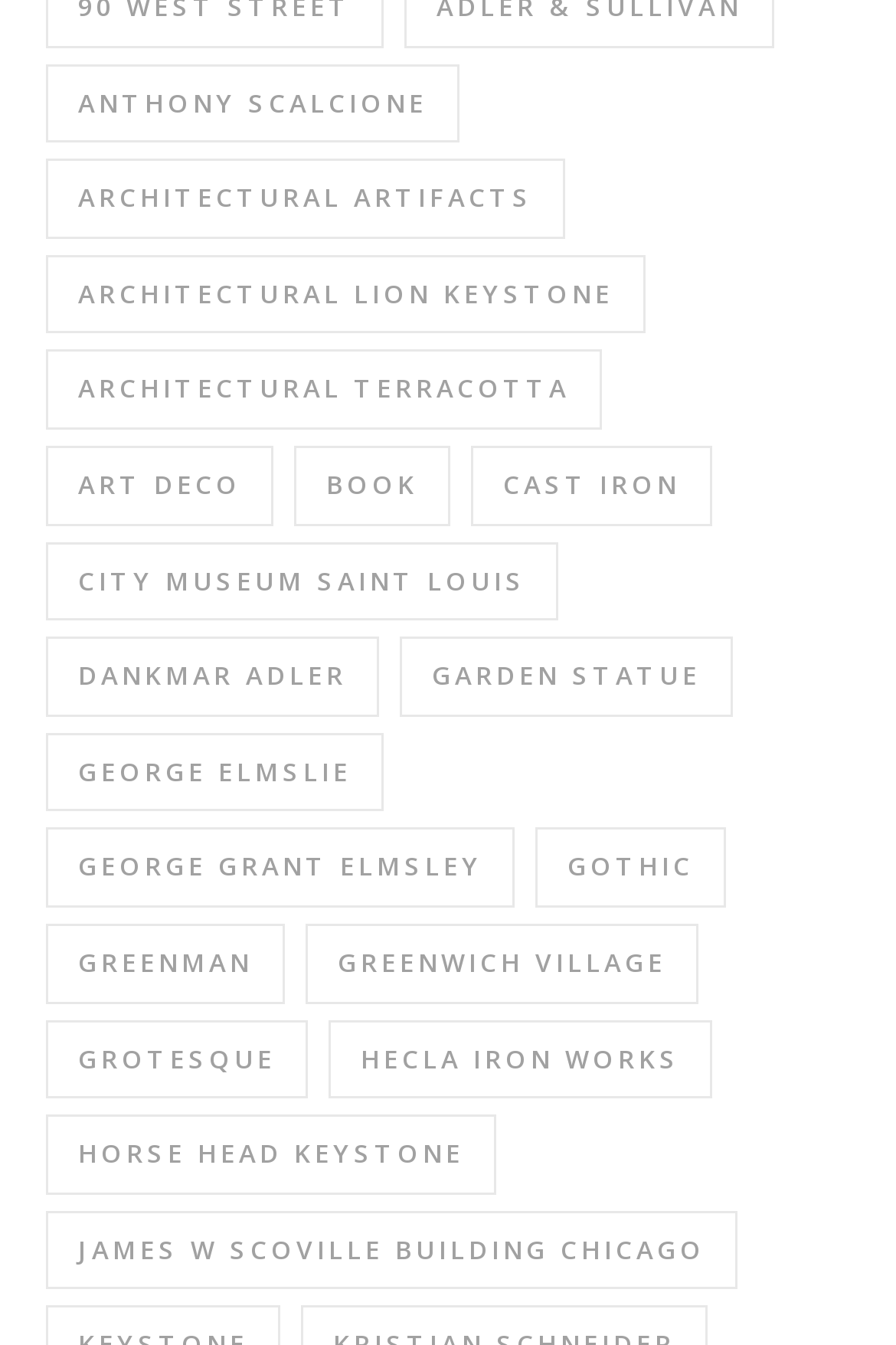Provide a single word or phrase to answer the given question: 
What is the first link on the webpage?

Anthony Scalcione